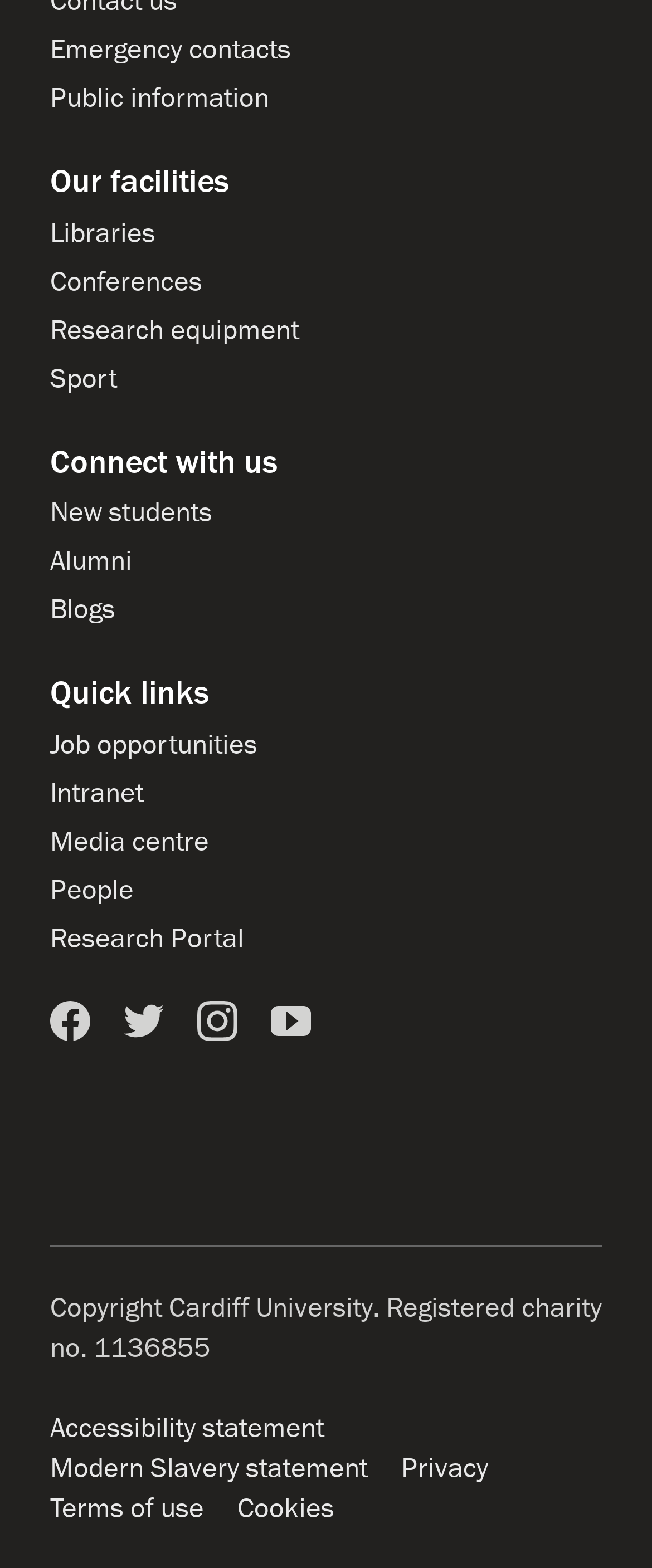Determine the bounding box coordinates of the clickable region to follow the instruction: "Check job opportunities".

[0.077, 0.464, 0.395, 0.485]